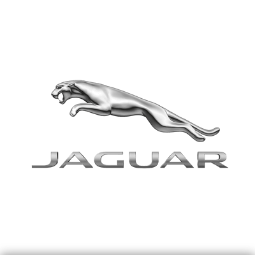Convey a rich and detailed description of the image.

The image features the sleek and iconic logo of Jaguar, a premium automotive brand renowned for its luxury vehicles and high-performance sports cars. The logo showcases a dynamic, leaping jaguar, symbolizing speed, power, and elegance, which are key attributes of the brand. Below the image of the jaguar, the brand name "JAGUAR" is displayed in bold, modern typography, reinforcing its strong identity. This logo is a recognizable emblem in the automotive world, often associated with sophistication and high engineering standards. The image is likely part of a webpage dedicated to the sale of used Jaguar engines, emphasizing the brand's association with quality and performance in the automotive market.